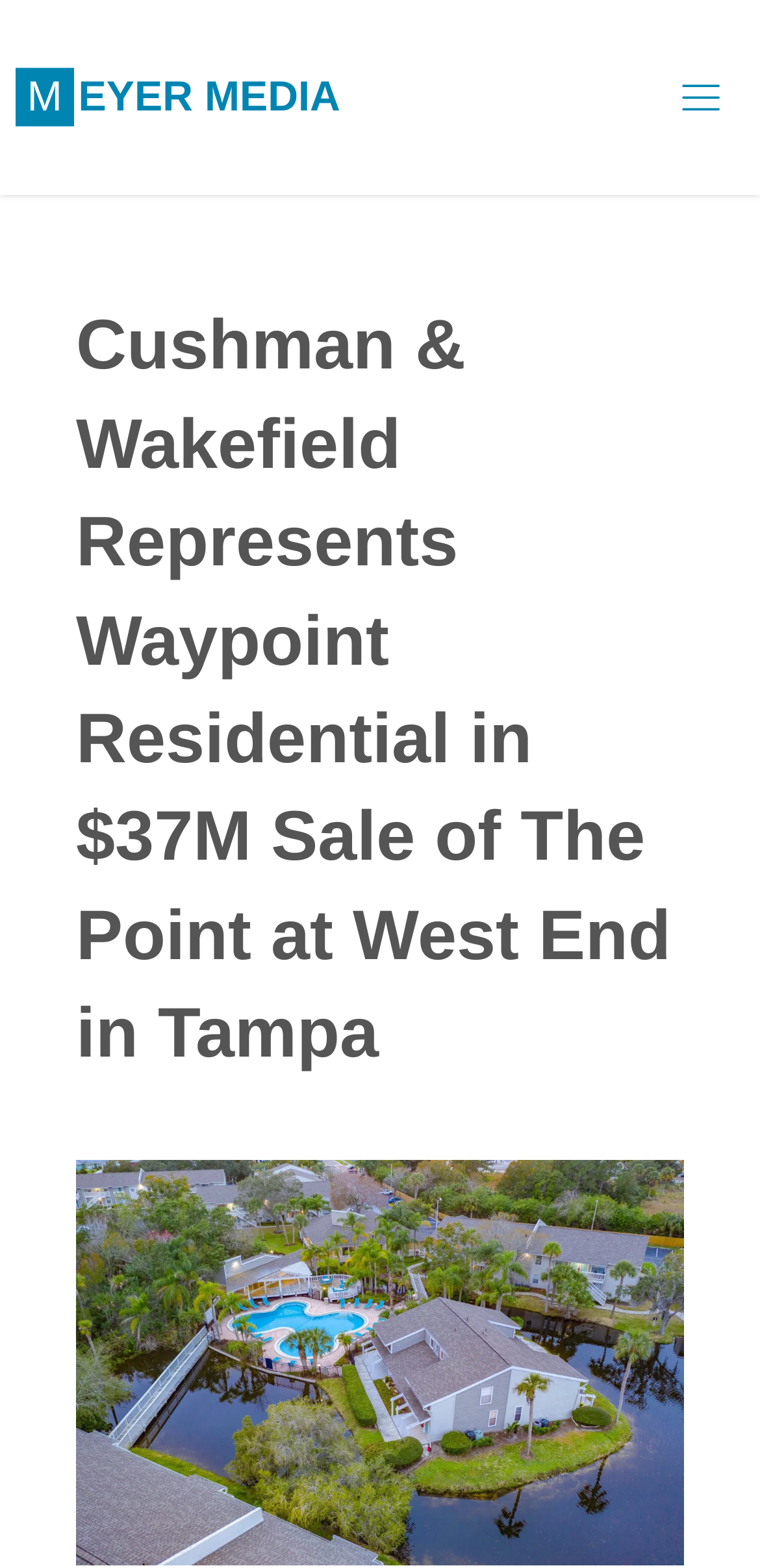Please find the bounding box for the UI component described as follows: "parent_node: MEYER MEDIA".

[0.854, 0.0, 1.0, 0.124]